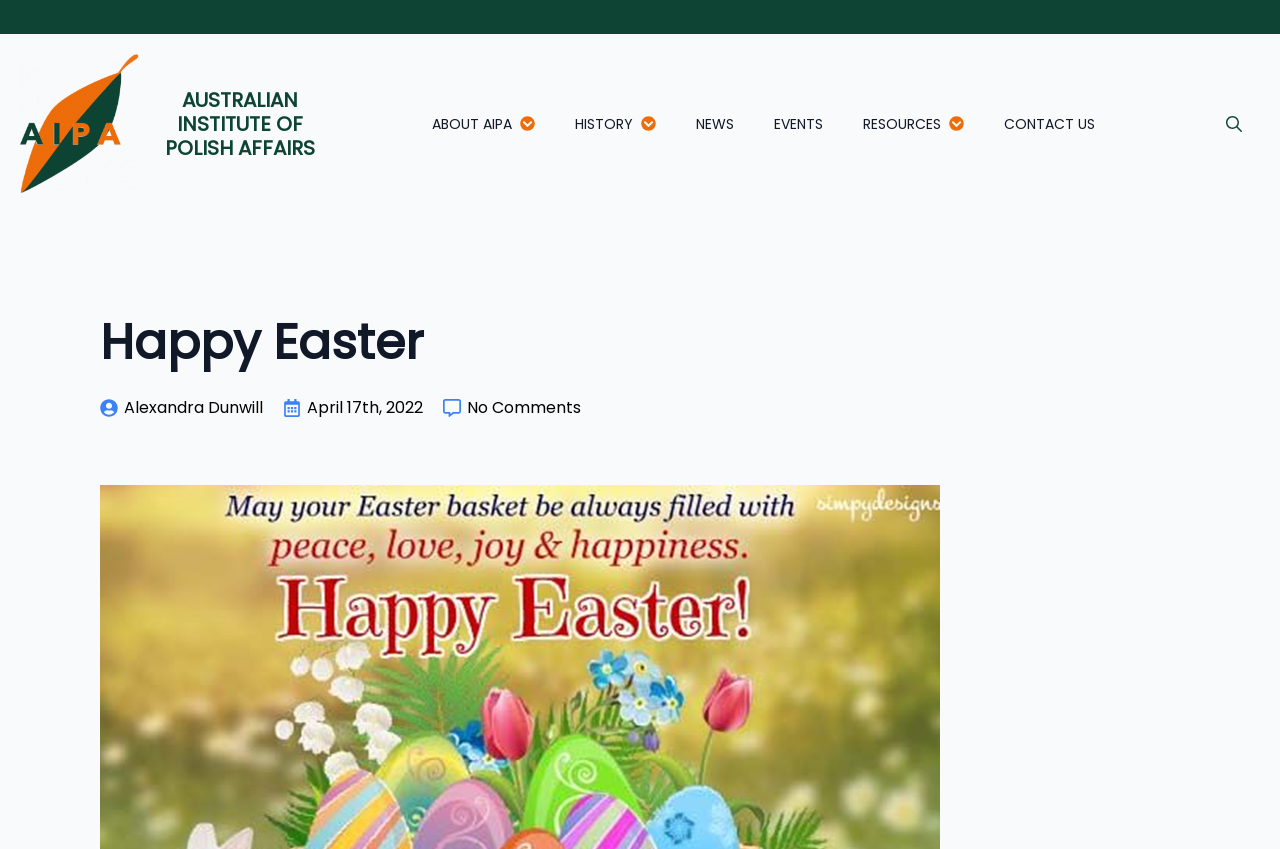Please identify the primary heading of the webpage and give its text content.

AUSTRALIAN INSTITUTE OF POLISH AFFAIRS
